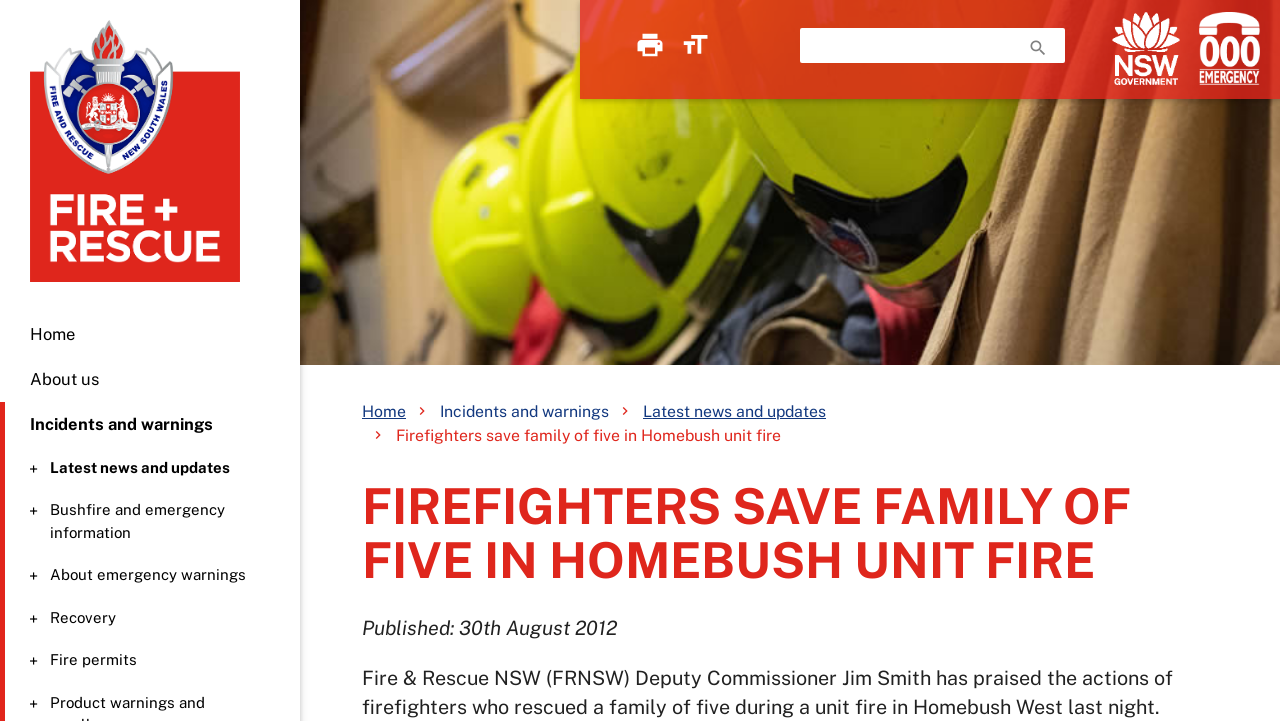Who praised the actions of firefighters?
Use the screenshot to answer the question with a single word or phrase.

Jim Smith